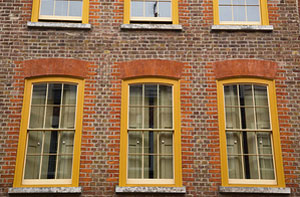What color are the surrounding window arches?
Based on the image, answer the question with a single word or brief phrase.

Terracotta